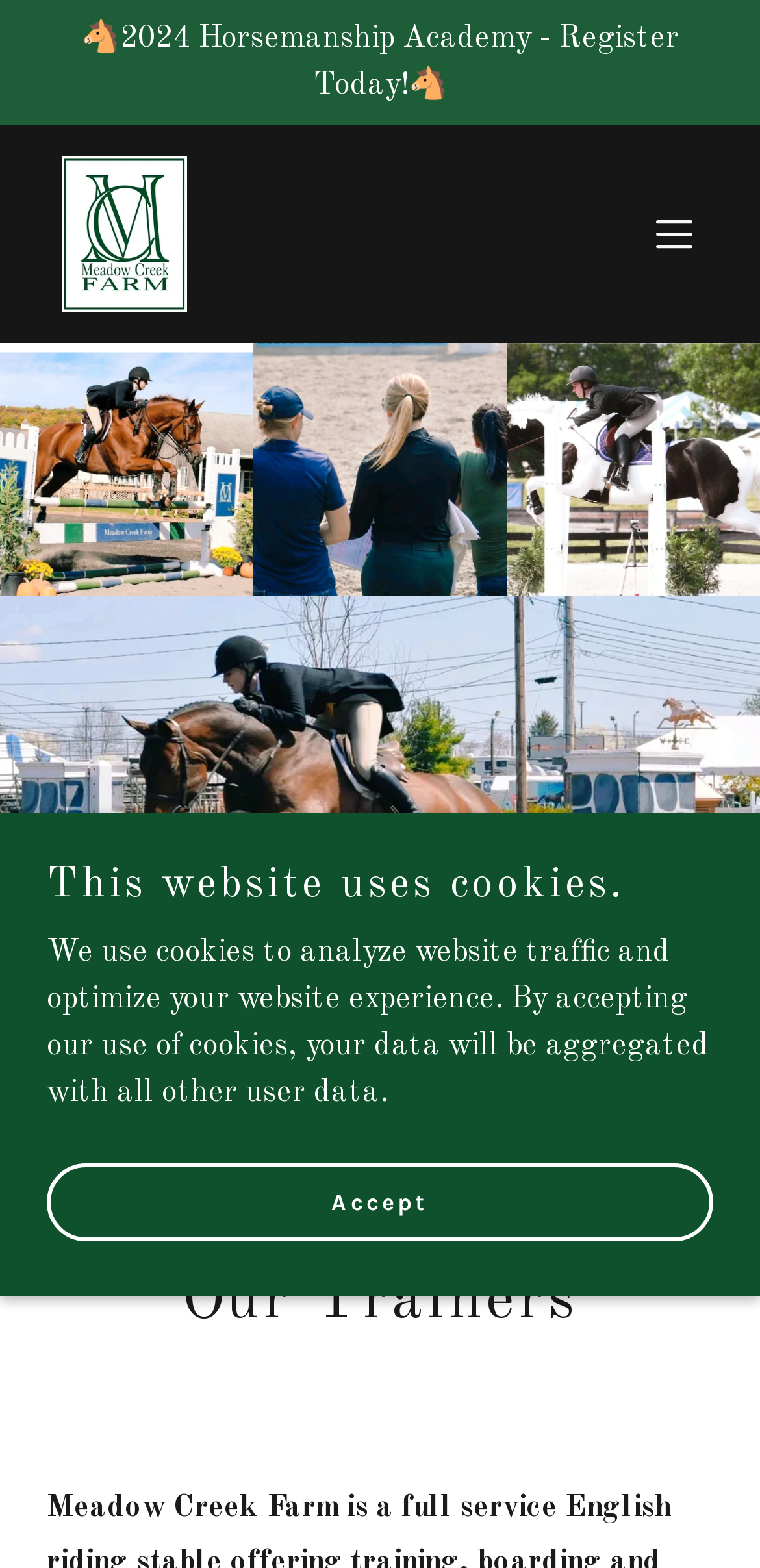Elaborate on the information and visuals displayed on the webpage.

The webpage is about Meadow Creek Farm, specifically showcasing its trainers and staff. At the top, there is a prominent link to the "2024 Horsemanship Academy - Register Today!" with a horse emoji. Next to it, there is a link to "Meadow Creek Farm" with a popup menu, accompanied by an image of the farm's logo.

On the top right, there is a hamburger site navigation icon, which is a button that can be expanded to reveal a menu. Below these elements, there are three images arranged horizontally, taking up the full width of the page.

The main content of the page is divided into two sections. The top section has a heading "Our Trainers" and is followed by a non-descriptive text element. Below this, there is a large image that spans the full width of the page.

The bottom section of the page has a heading "This website uses cookies." and a paragraph of text explaining the use of cookies on the website. There is also an "Accept" link to agree to the use of cookies. On the bottom right, there is a small image.

Additionally, there is a small image on the bottom left of the page.